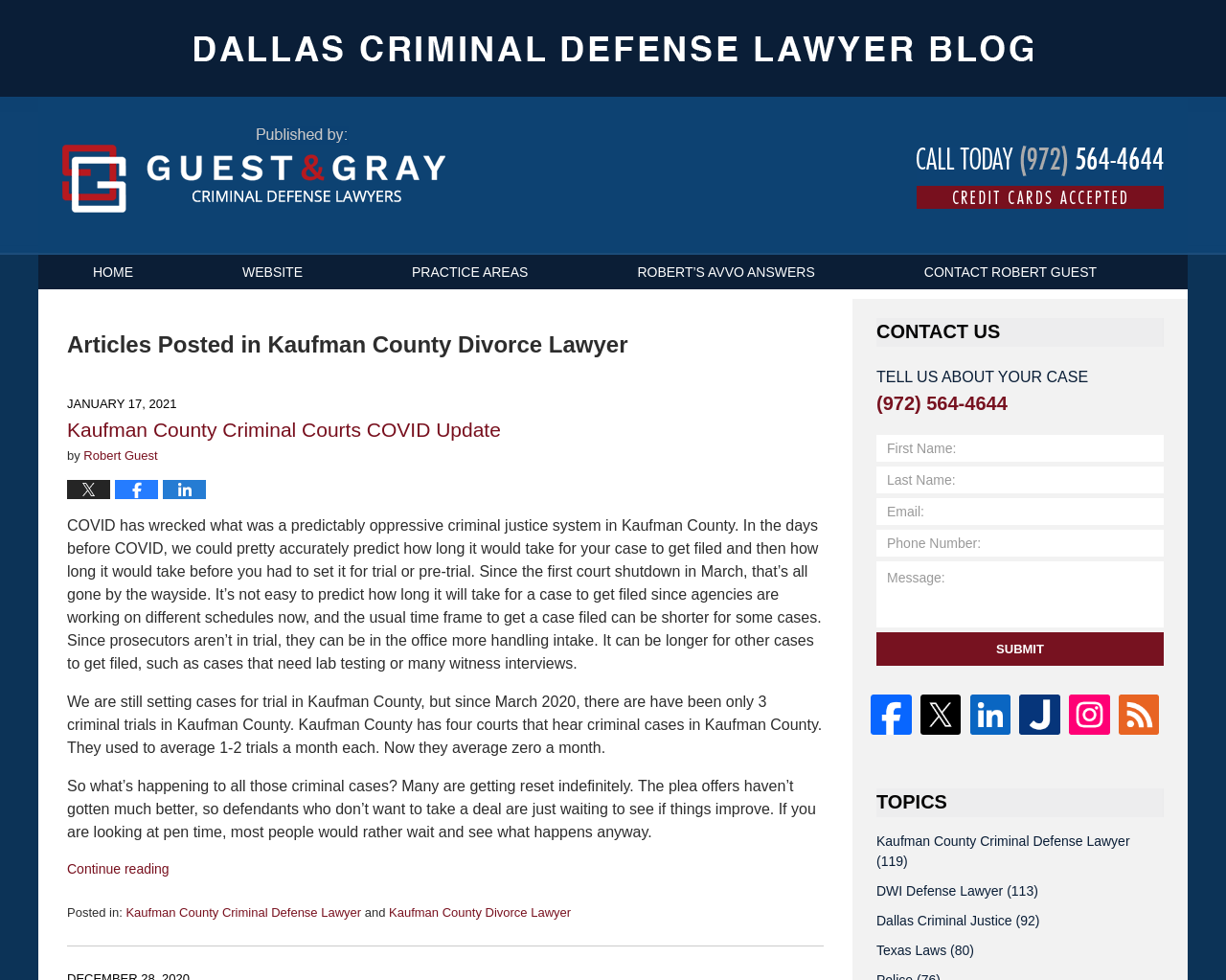From the webpage screenshot, identify the region described by name="30_Email" placeholder="Email:". Provide the bounding box coordinates as (top-left x, top-left y, bottom-right x, bottom-right y), with each value being a floating point number between 0 and 1.

[0.715, 0.497, 0.949, 0.524]